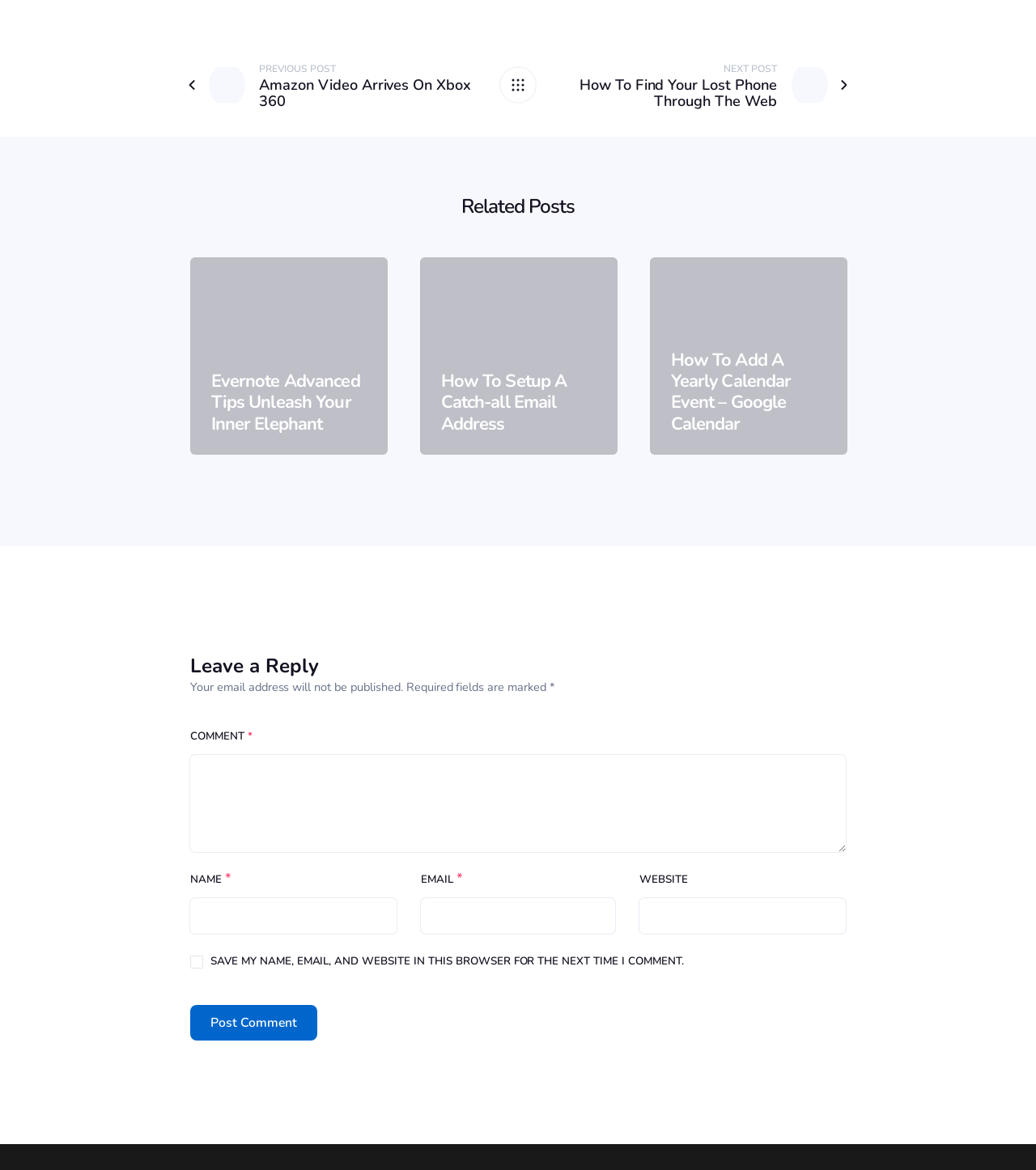What is the relationship between the 'NAME' and 'EMAIL' textboxes?
Provide a short answer using one word or a brief phrase based on the image.

They are required for commenting